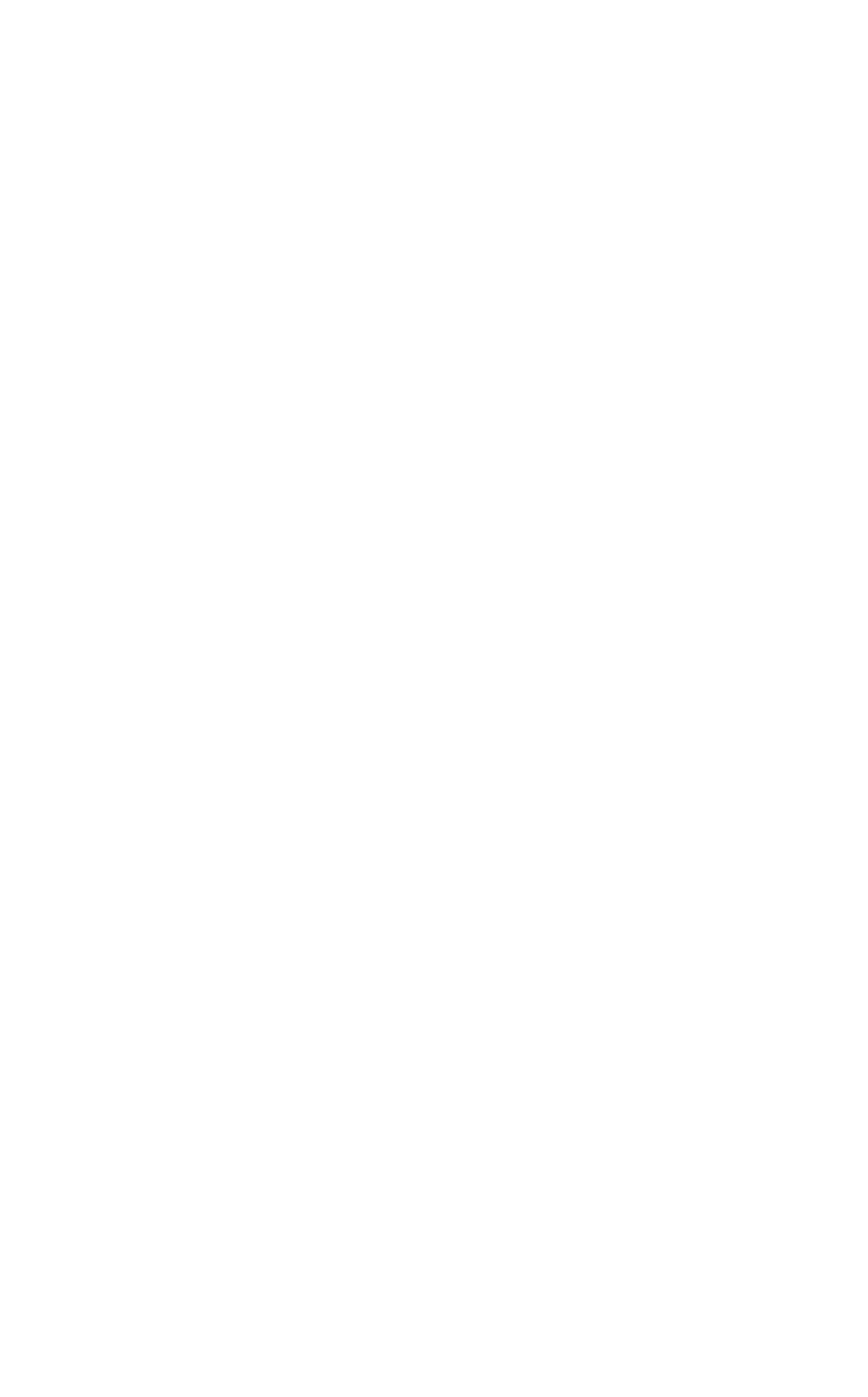Consider the image and give a detailed and elaborate answer to the question: 
What is the purpose of the 'Add to Wishlist' link?

The 'Add to Wishlist' link is likely used to add the current product to the user's wishlist, allowing them to save it for later or share it with others.